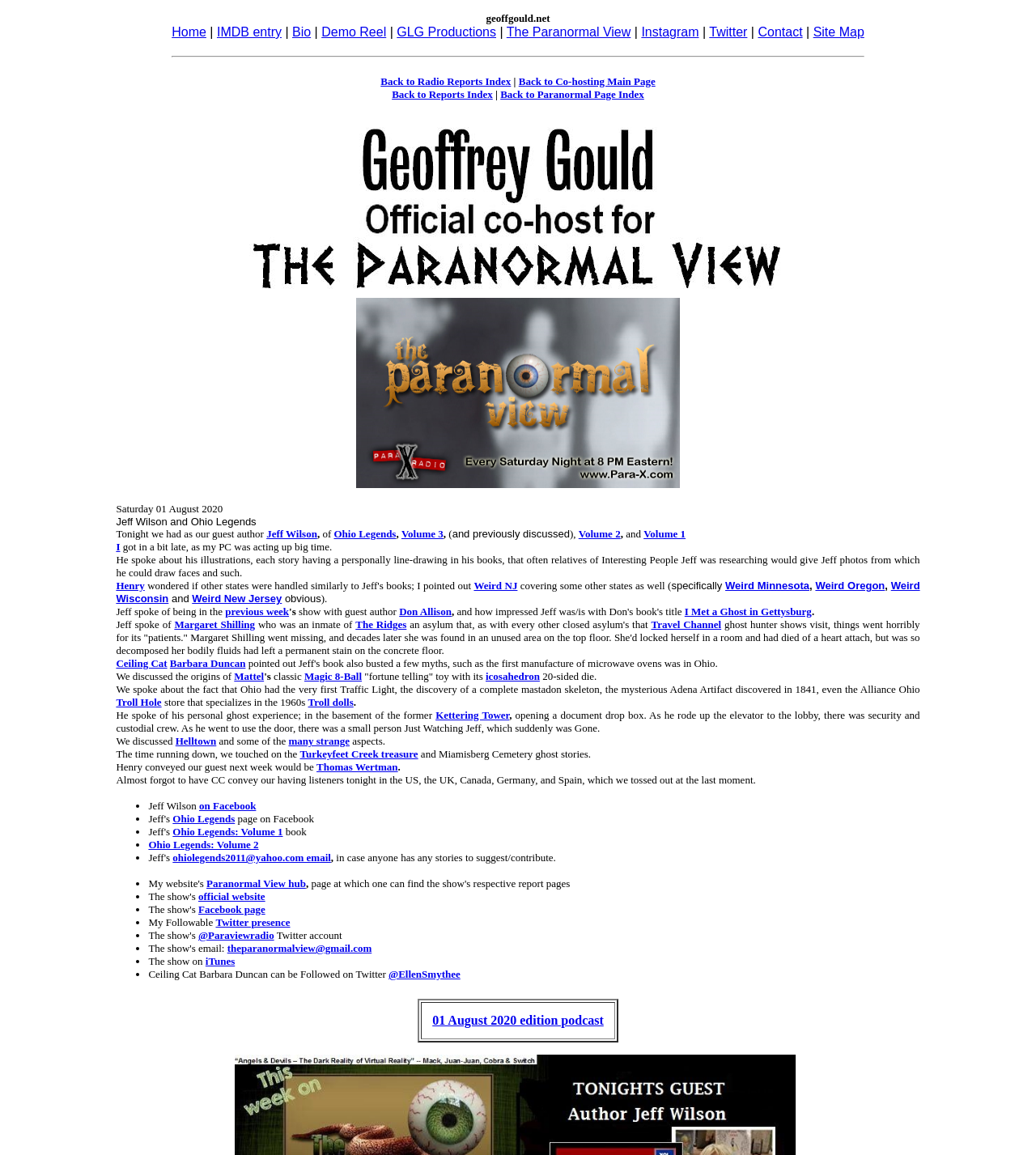Please locate the bounding box coordinates of the element that should be clicked to achieve the given instruction: "Learn more about Paranormal View".

[0.234, 0.248, 0.766, 0.26]